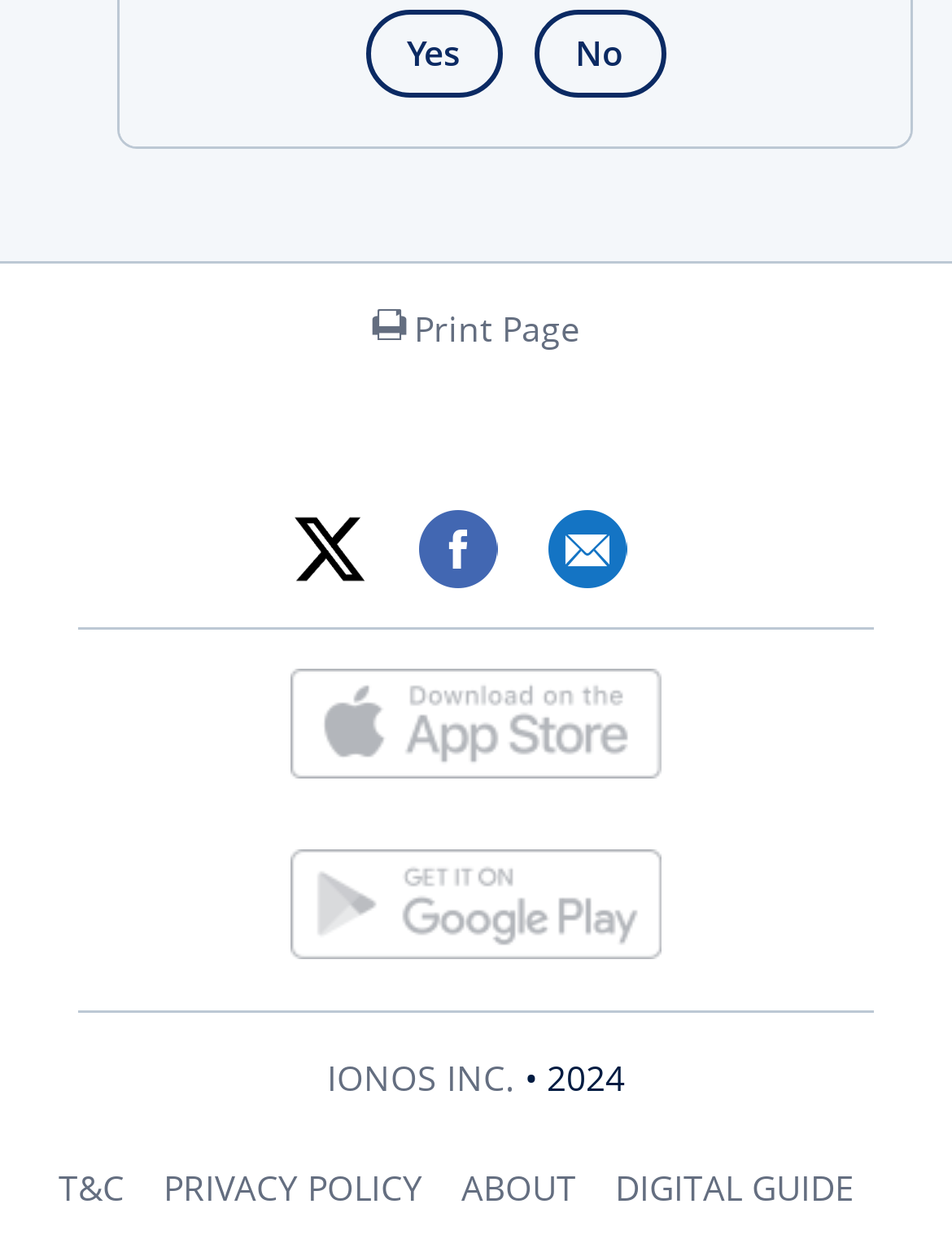Please find the bounding box coordinates of the element that must be clicked to perform the given instruction: "Read about Triptipedia". The coordinates should be four float numbers from 0 to 1, i.e., [left, top, right, bottom].

None